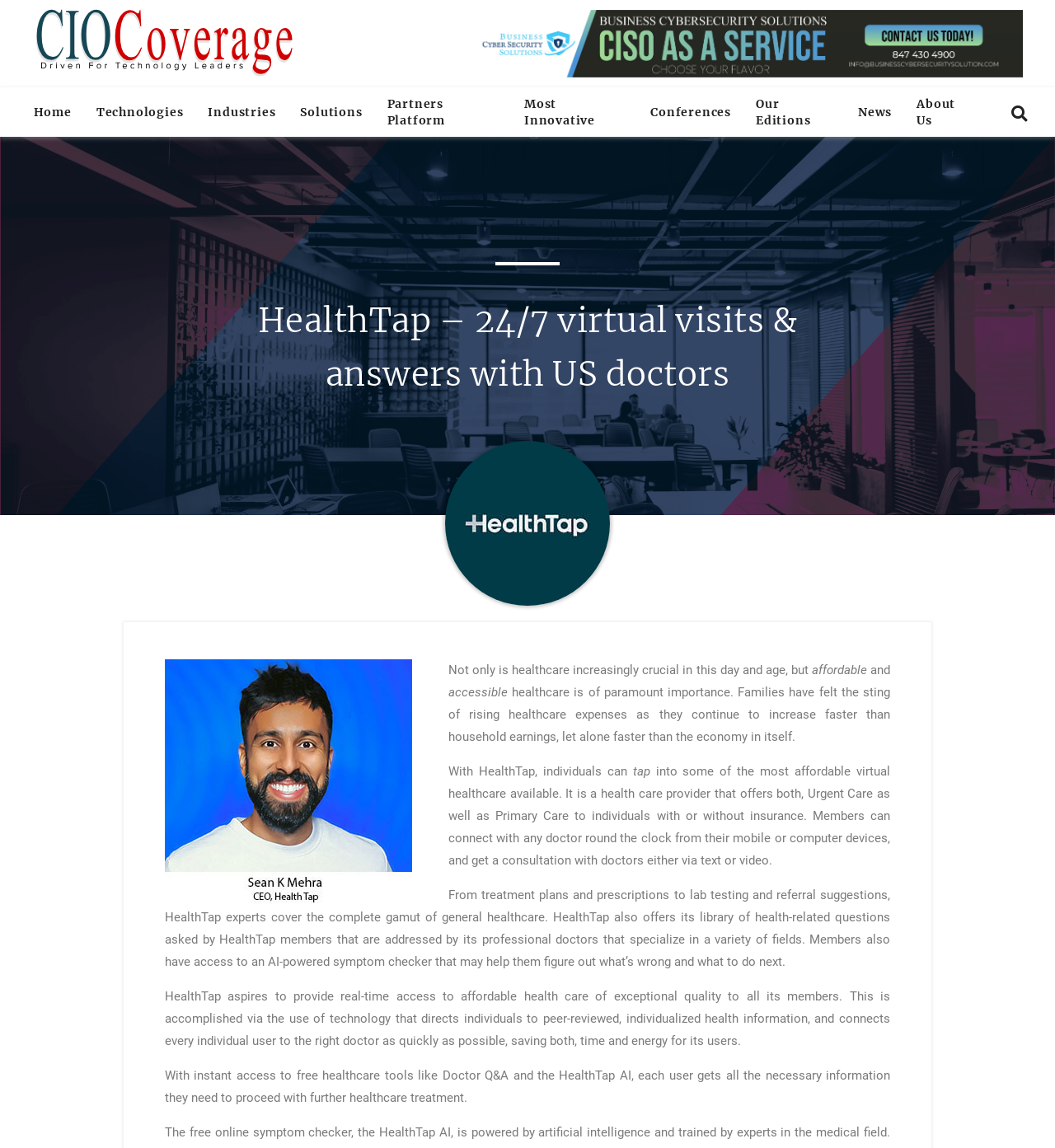Utilize the information from the image to answer the question in detail:
What kind of health information does HealthTap provide?

HealthTap uses technology to direct individuals to peer-reviewed, individualized health information, connecting every user to the right doctor as quickly as possible and saving time and energy for its users.